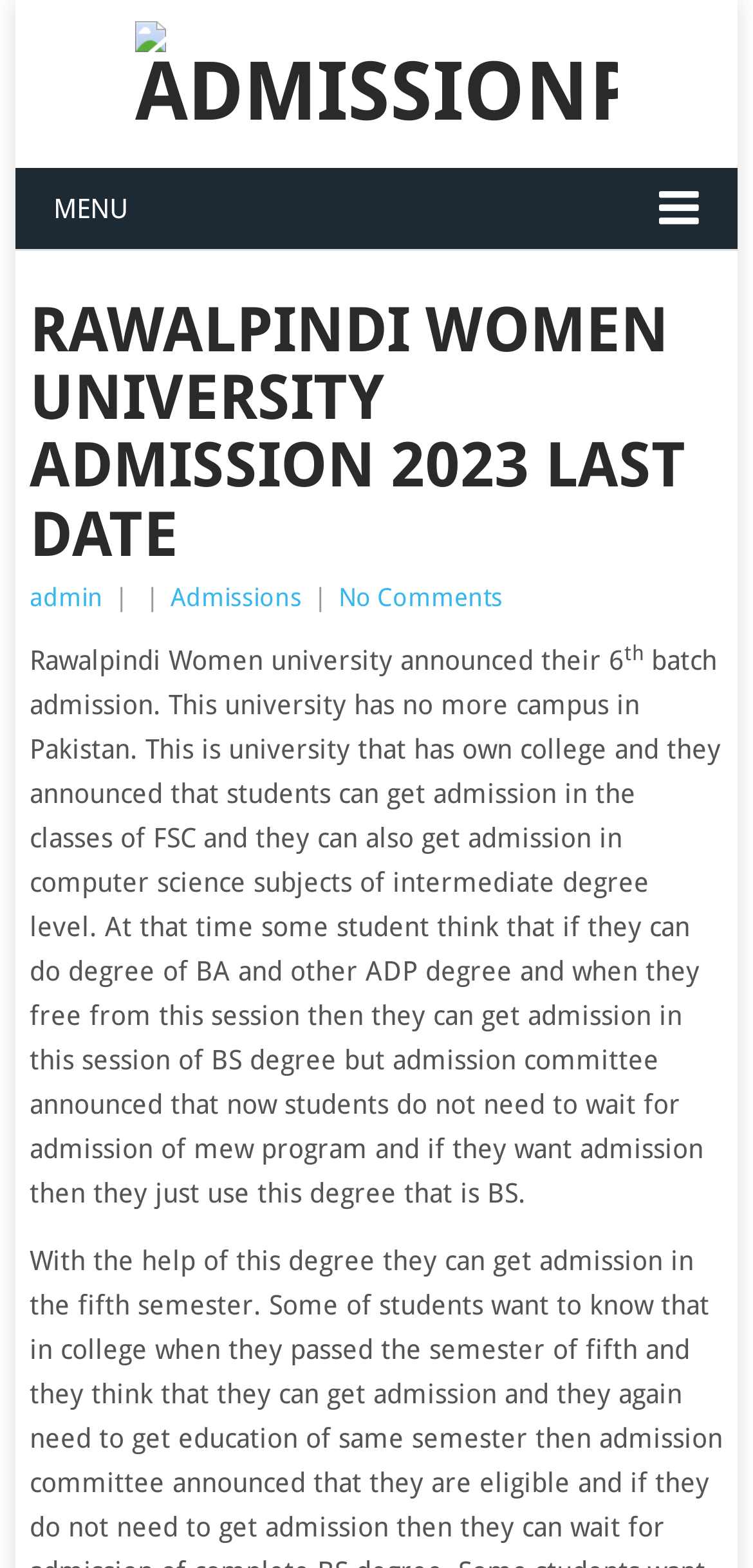Highlight the bounding box of the UI element that corresponds to this description: "Menu".

[0.02, 0.107, 0.98, 0.16]